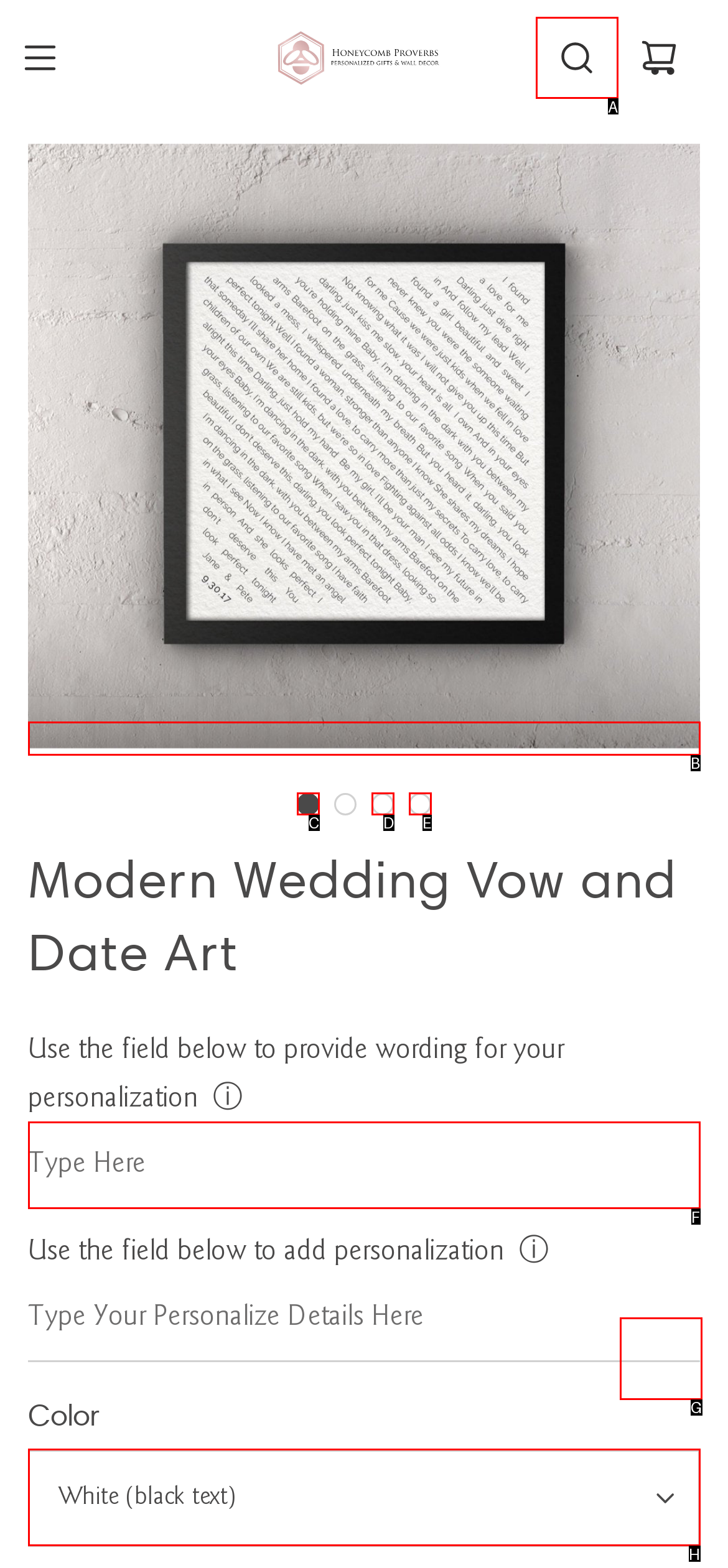Point out the correct UI element to click to carry out this instruction: Search for something
Answer with the letter of the chosen option from the provided choices directly.

A